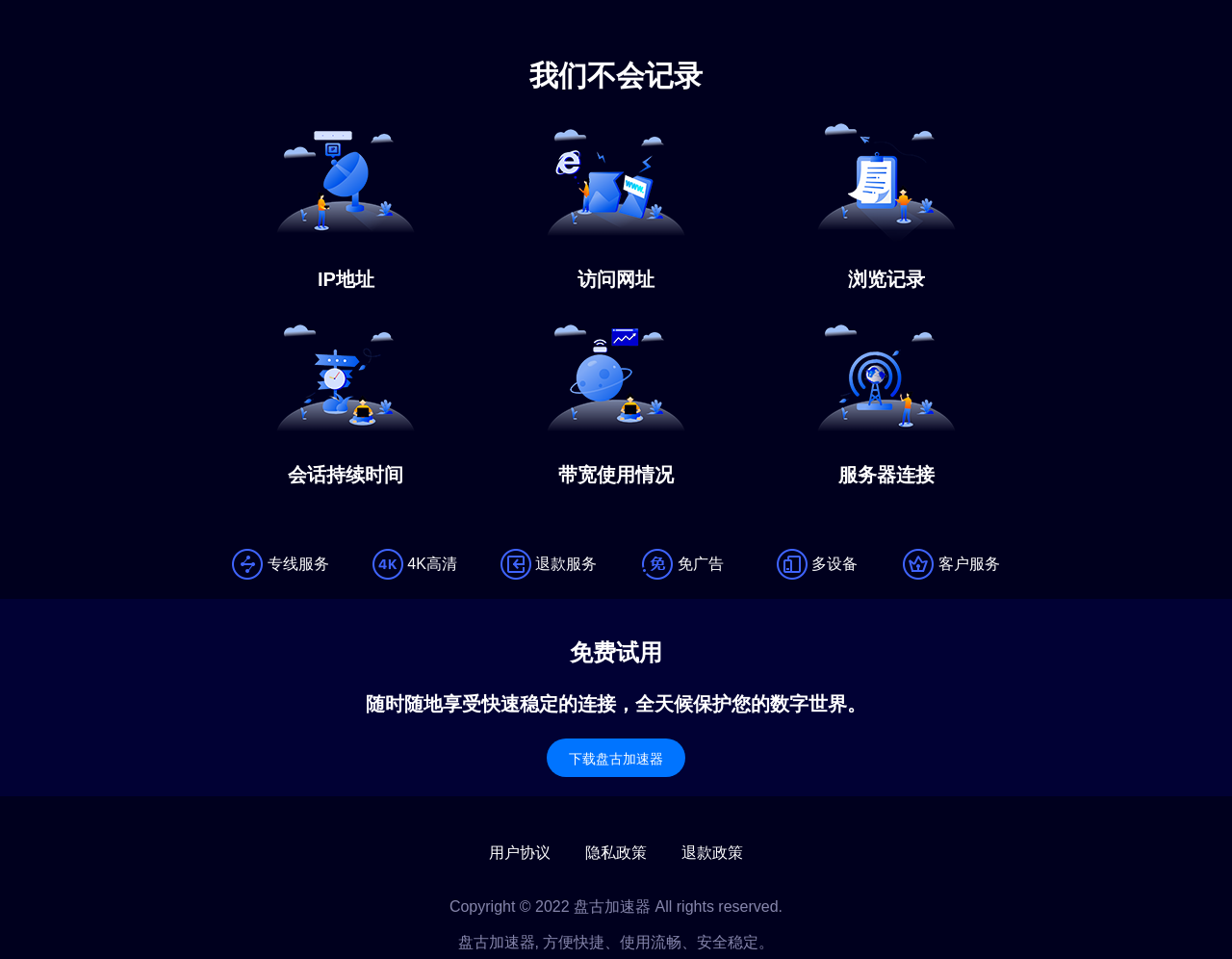Based on the element description: "隐私政策", identify the UI element and provide its bounding box coordinates. Use four float numbers between 0 and 1, [left, top, right, bottom].

[0.462, 0.865, 0.538, 0.914]